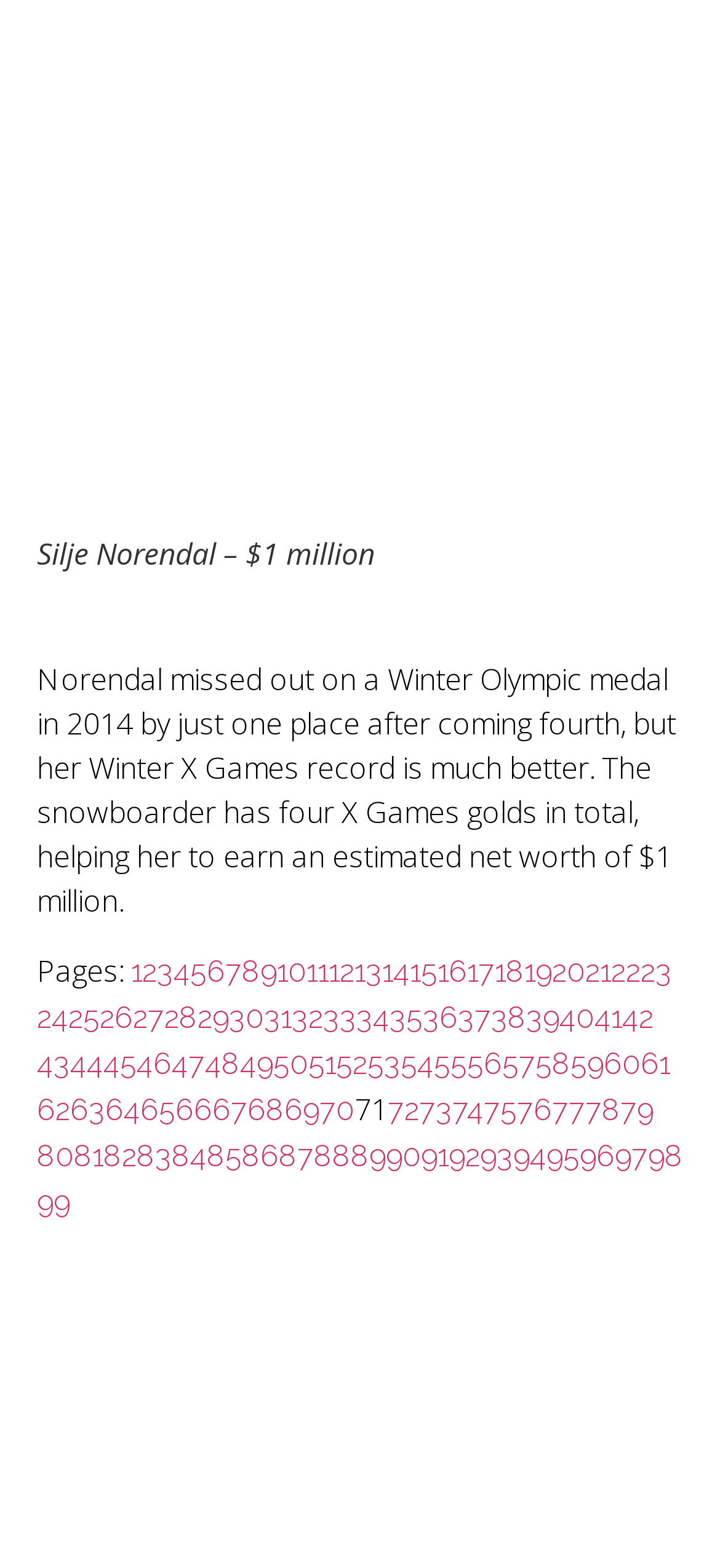Please locate the bounding box coordinates of the element that should be clicked to complete the given instruction: "Go to page 10".

[0.385, 0.609, 0.426, 0.631]